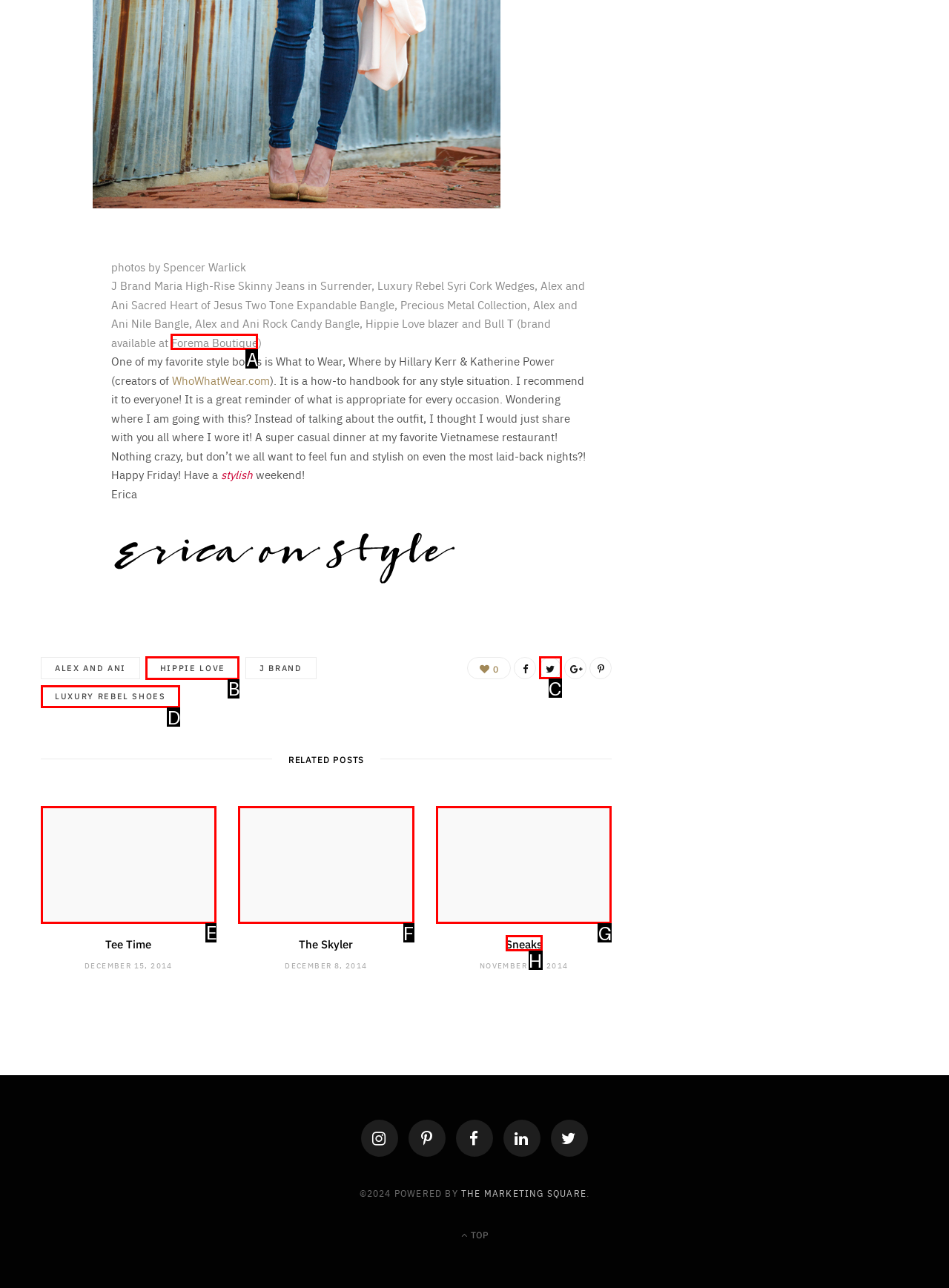Indicate the letter of the UI element that should be clicked to accomplish the task: Check the 'NEXT' post. Answer with the letter only.

None